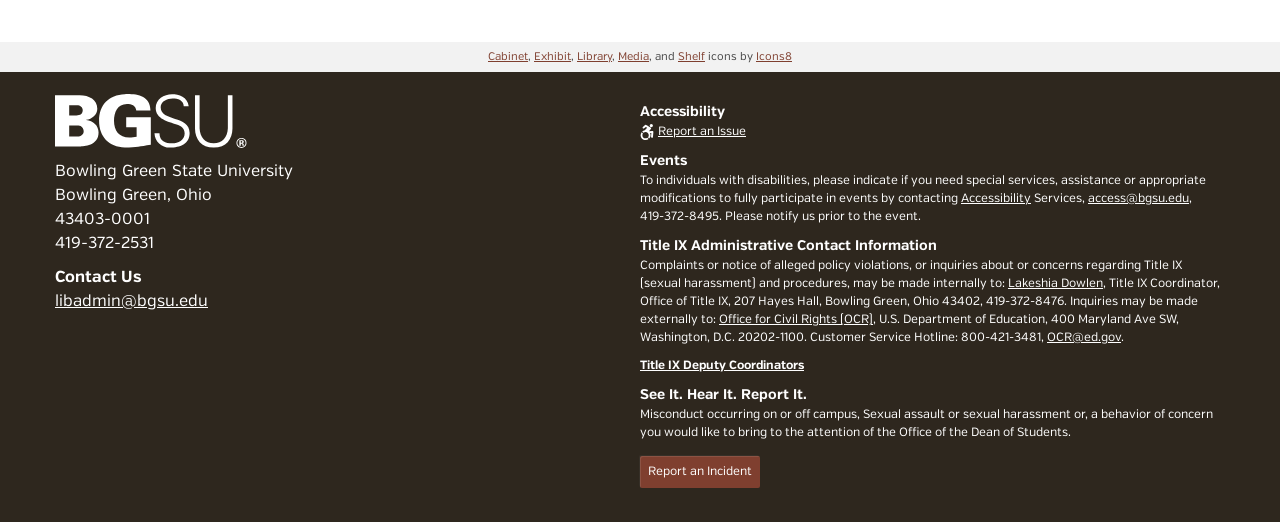Determine the bounding box coordinates of the section to be clicked to follow the instruction: "Report an incident". The coordinates should be given as four float numbers between 0 and 1, formatted as [left, top, right, bottom].

[0.5, 0.874, 0.594, 0.935]